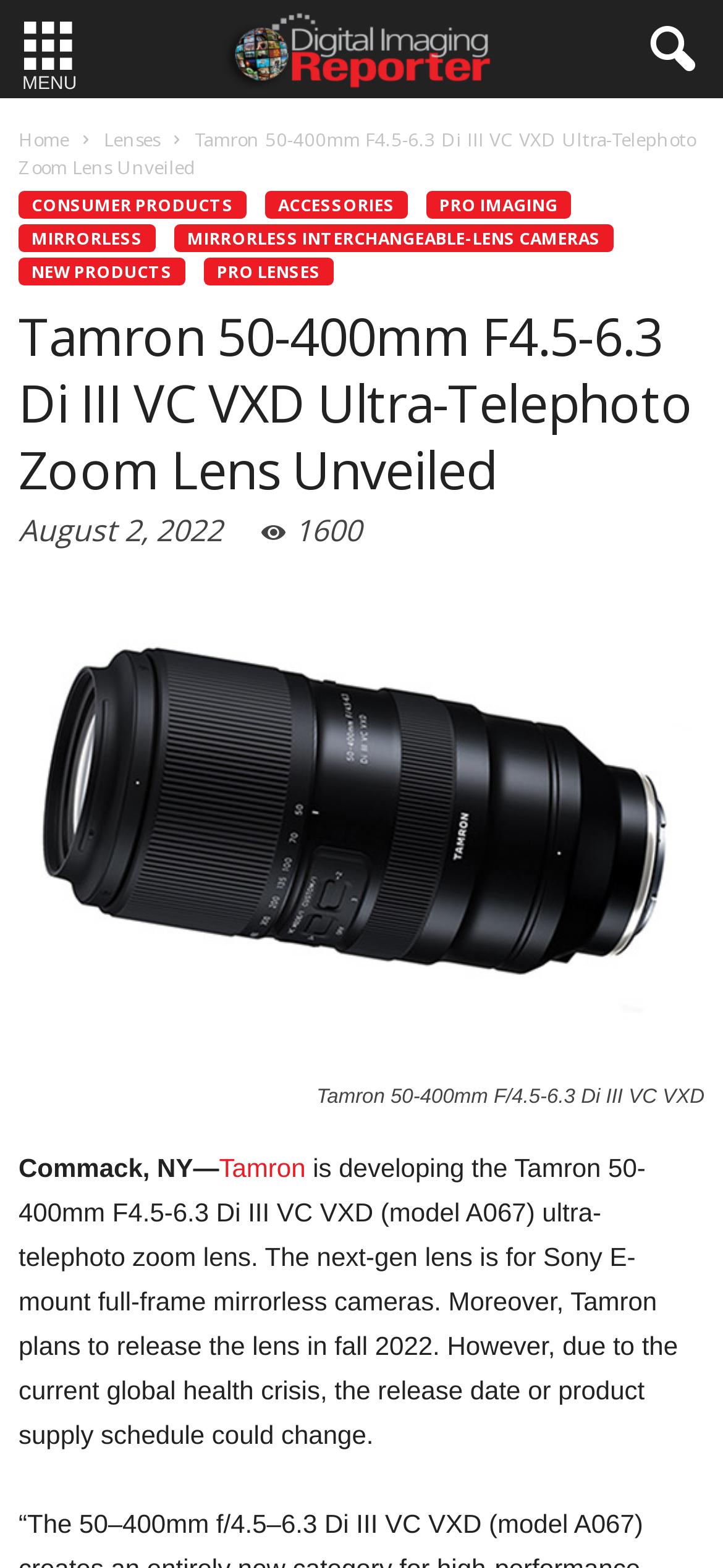Identify and extract the main heading of the webpage.

Tamron 50-400mm F4.5-6.3 Di III VC VXD Ultra-Telephoto Zoom Lens Unveiled